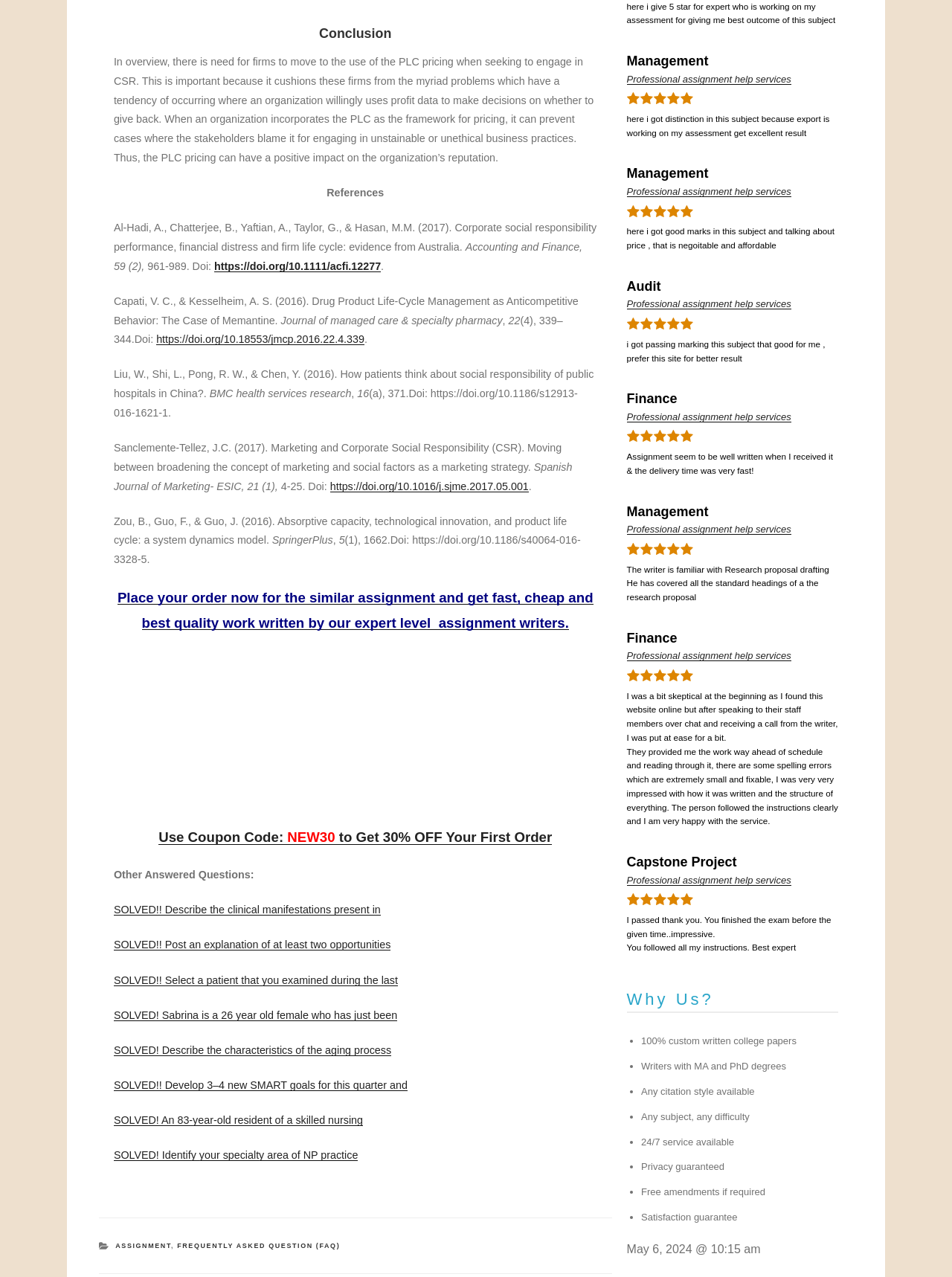Please respond in a single word or phrase: 
What categories are listed in the footer?

ASSIGNMENT, FAQ